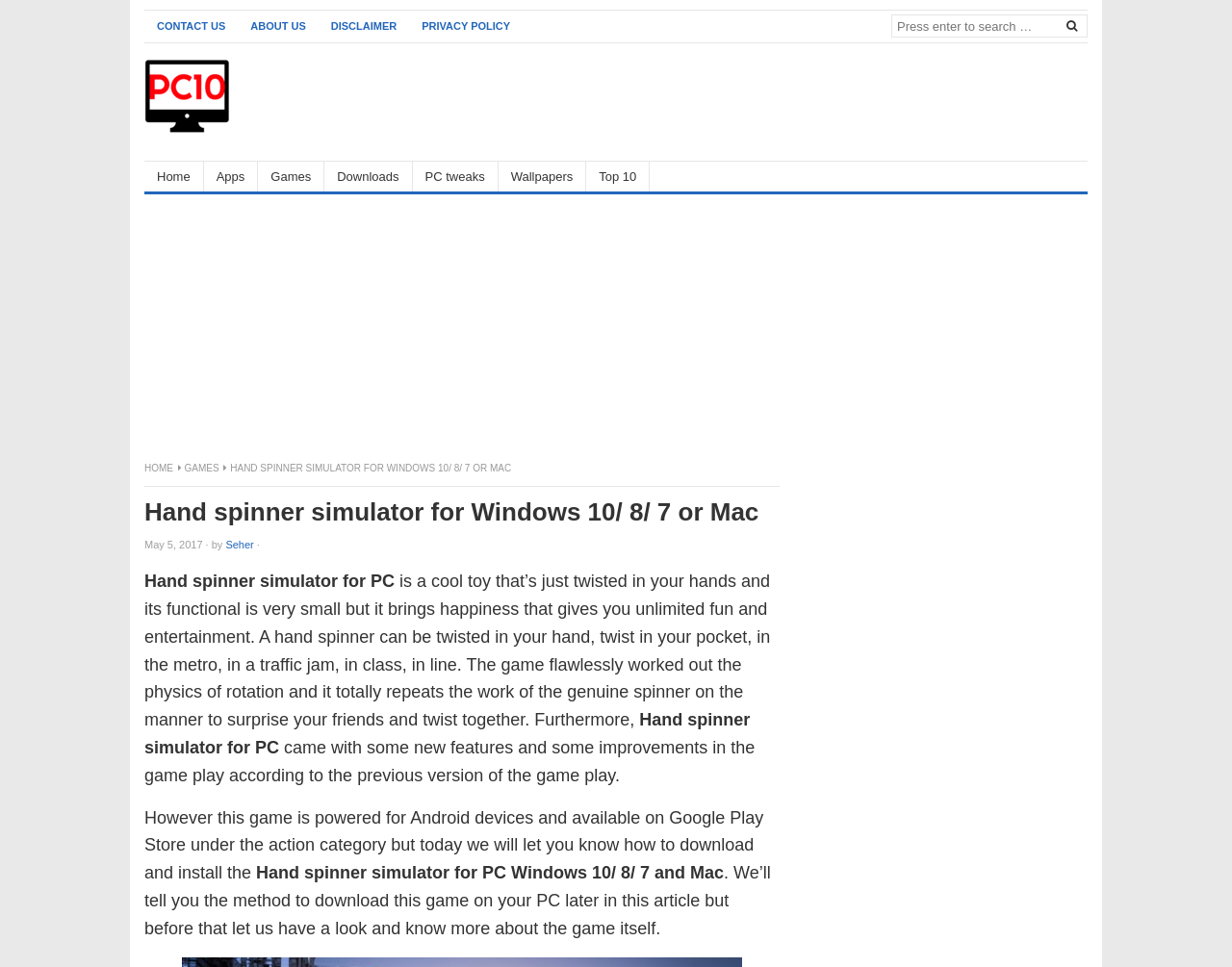Create a detailed summary of all the visual and textual information on the webpage.

The webpage is about Hand Spinner Simulator for PC, with a focus on downloading and installing the game on Windows 10/8/7 or Mac. At the top, there are five links: "CONTACT US", "ABOUT US", "DISCLAIMER", and "PRIVACY POLICY", aligned horizontally. Next to these links, there is a search bar with a magnifying glass icon.

Below the search bar, there is a horizontal menu with eight links: "Home", "Apps", "Games", "Downloads", "PC tweaks", "Wallpapers", and "Top 10". Each link is separated by a small gap.

The main content of the webpage is divided into two sections. The first section has a heading "Hand spinner simulator for Windows 10/ 8/ 7 or Mac" and a subheading "May 5, 2017 by Seher". Below the heading, there is a brief introduction to the game, describing it as a cool toy that brings happiness and entertainment.

The second section provides more information about the game, including its features and improvements. The text is divided into several paragraphs, with headings and subheadings. There are no images in this section, but there is a prominent mention of downloading and installing the game on PC Windows 10/8/7 and Mac.

Throughout the webpage, there are several links to other pages, including "HOME" and "GAMES", which are likely part of the website's navigation menu. Overall, the webpage has a simple and clean design, with a focus on providing information about the Hand Spinner Simulator game and how to download it on PC.